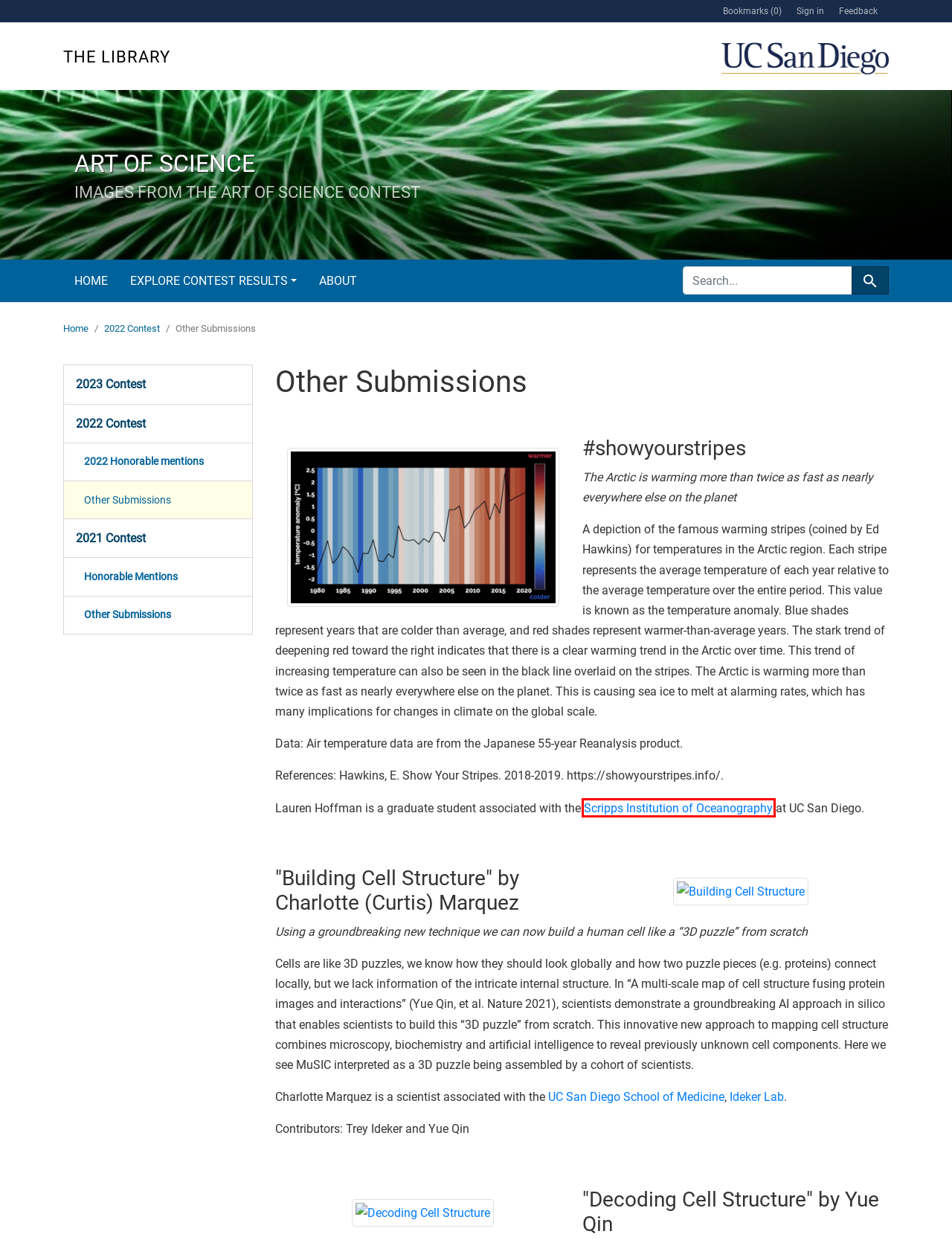With the provided screenshot showing a webpage and a red bounding box, determine which webpage description best fits the new page that appears after clicking the element inside the red box. Here are the options:
A. Home | Mechanical and Aerospace Engineering
B. Scripps Institution of Oceanography |
C. Website terms of use
D. IDEKER LAB
E. Home - Halıcıoğlu Data Science Institute - UC San Diego
F. Home | Institute of Geophysics and Planetary Physics
G. Boechler Research Group
H. Communication Channels

B